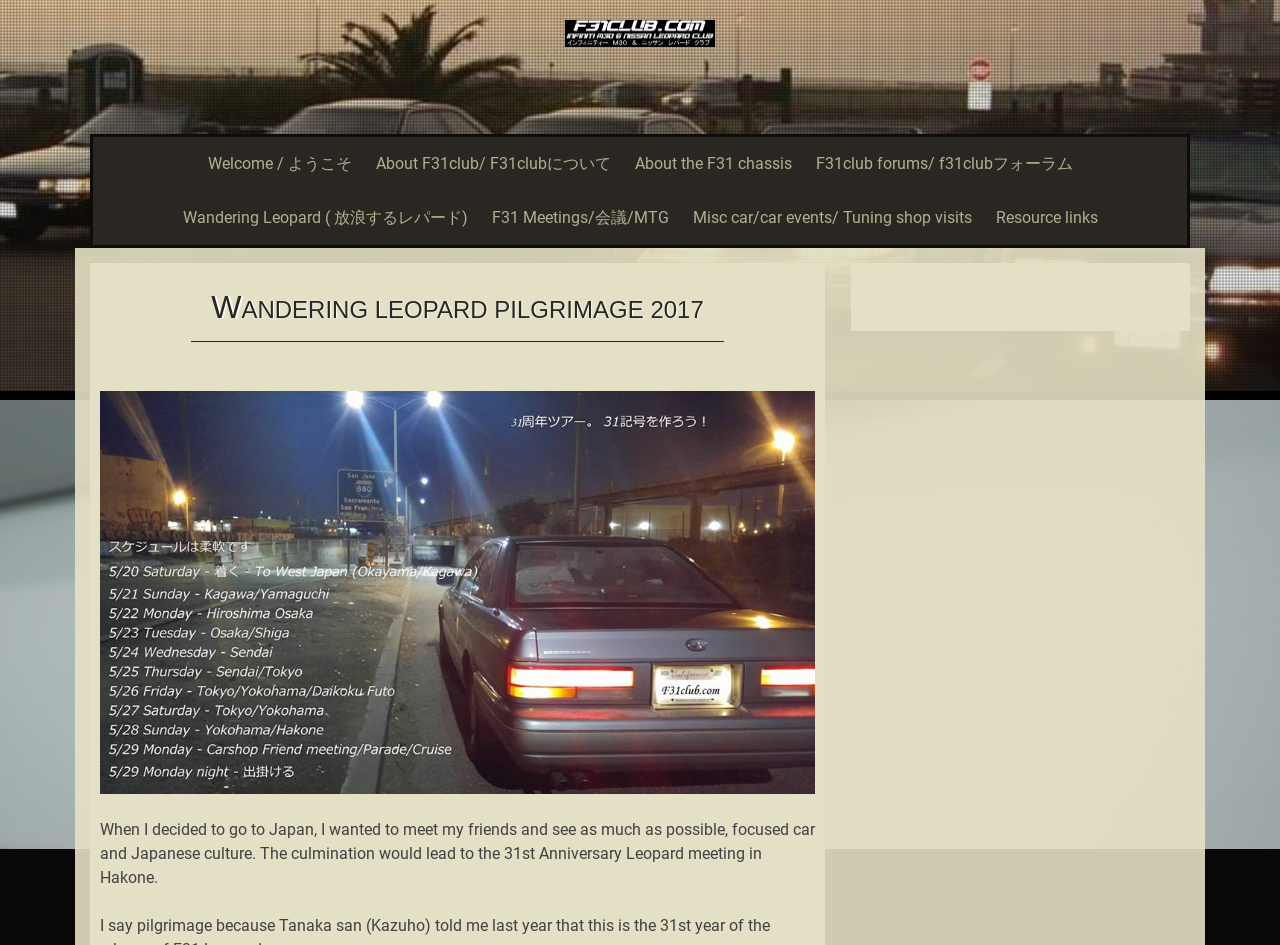Please indicate the bounding box coordinates of the element's region to be clicked to achieve the instruction: "check resource links". Provide the coordinates as four float numbers between 0 and 1, i.e., [left, top, right, bottom].

[0.77, 0.203, 0.865, 0.26]